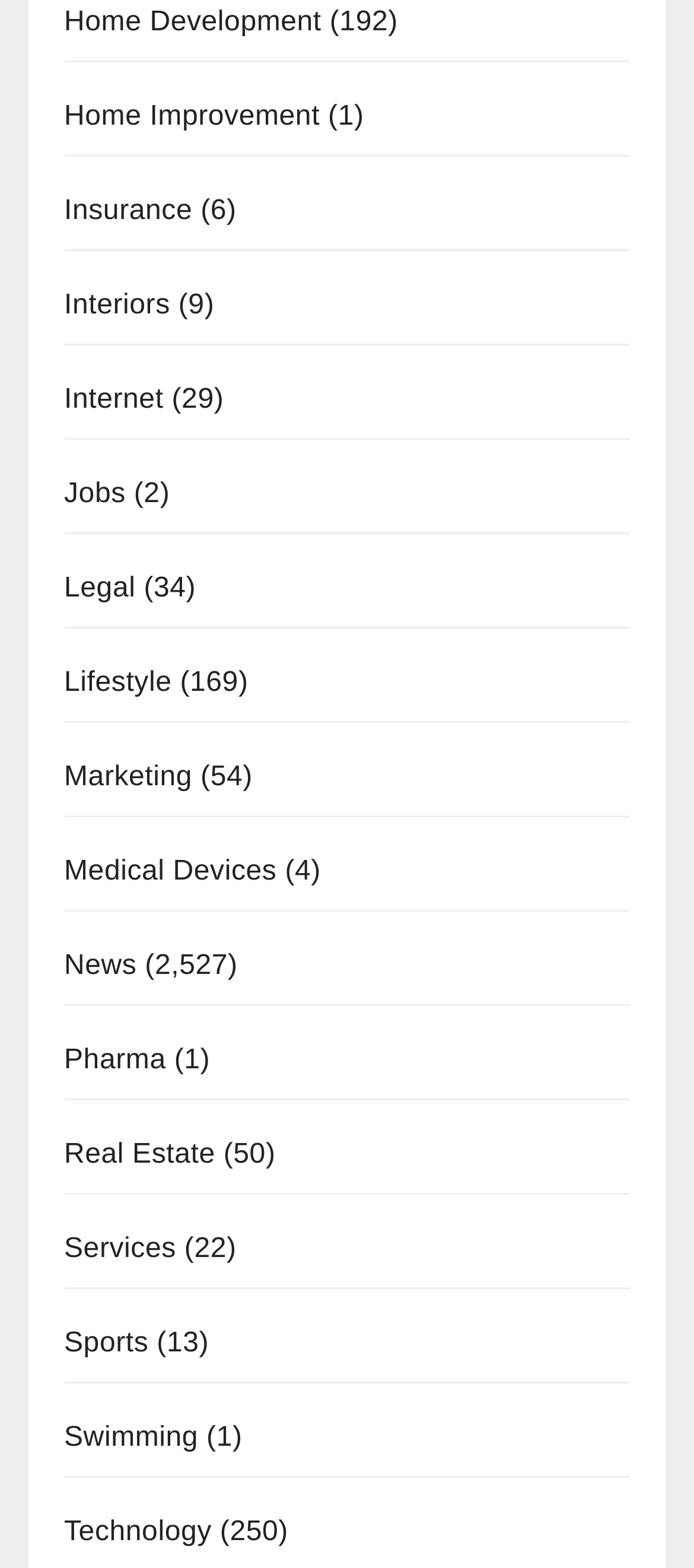Please give the bounding box coordinates of the area that should be clicked to fulfill the following instruction: "Go to Jobs". The coordinates should be in the format of four float numbers from 0 to 1, i.e., [left, top, right, bottom].

[0.092, 0.306, 0.181, 0.325]